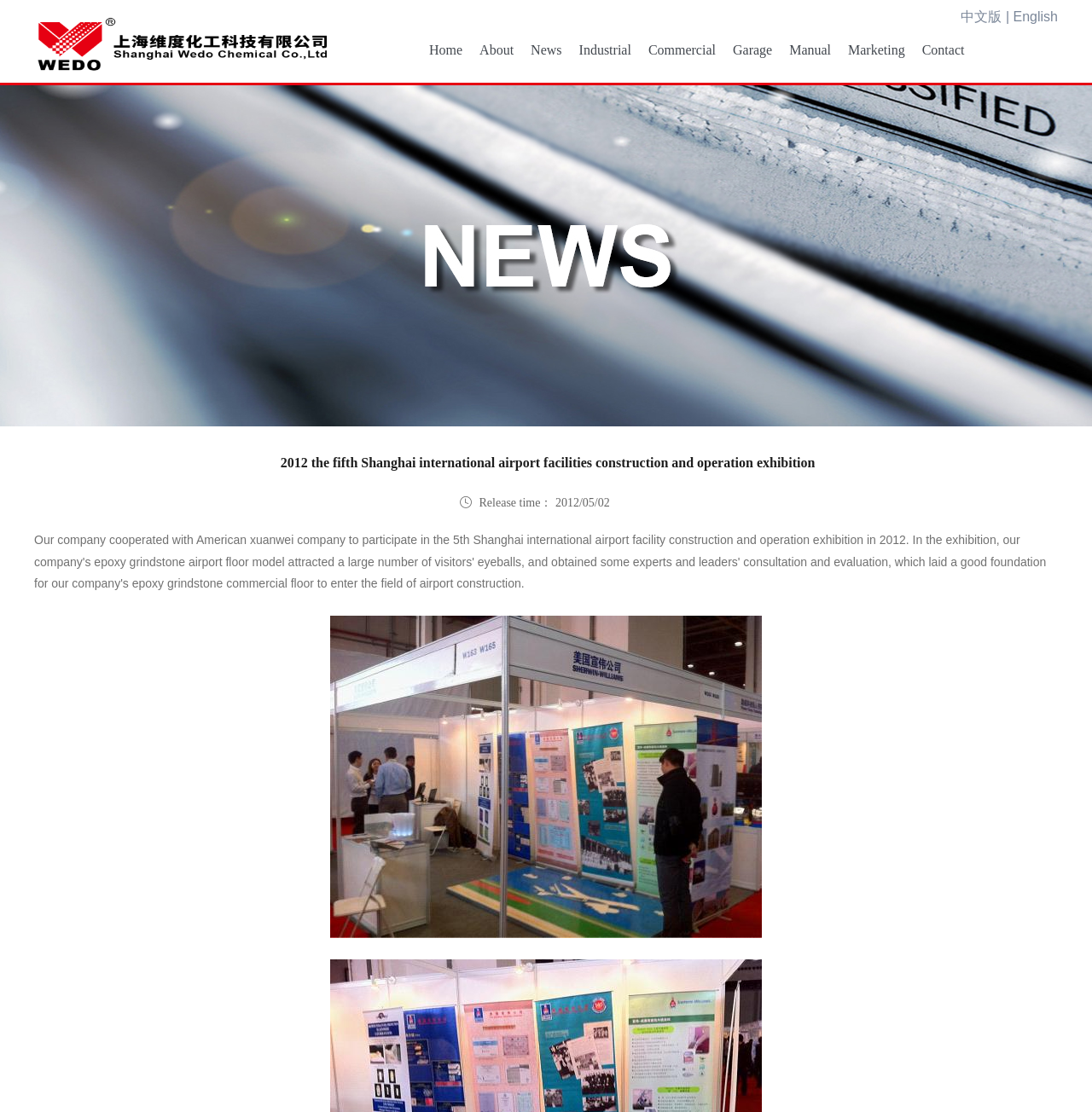Provide a short answer using a single word or phrase for the following question: 
What is the bounding box coordinate of the image?

[0.302, 0.554, 0.698, 0.844]